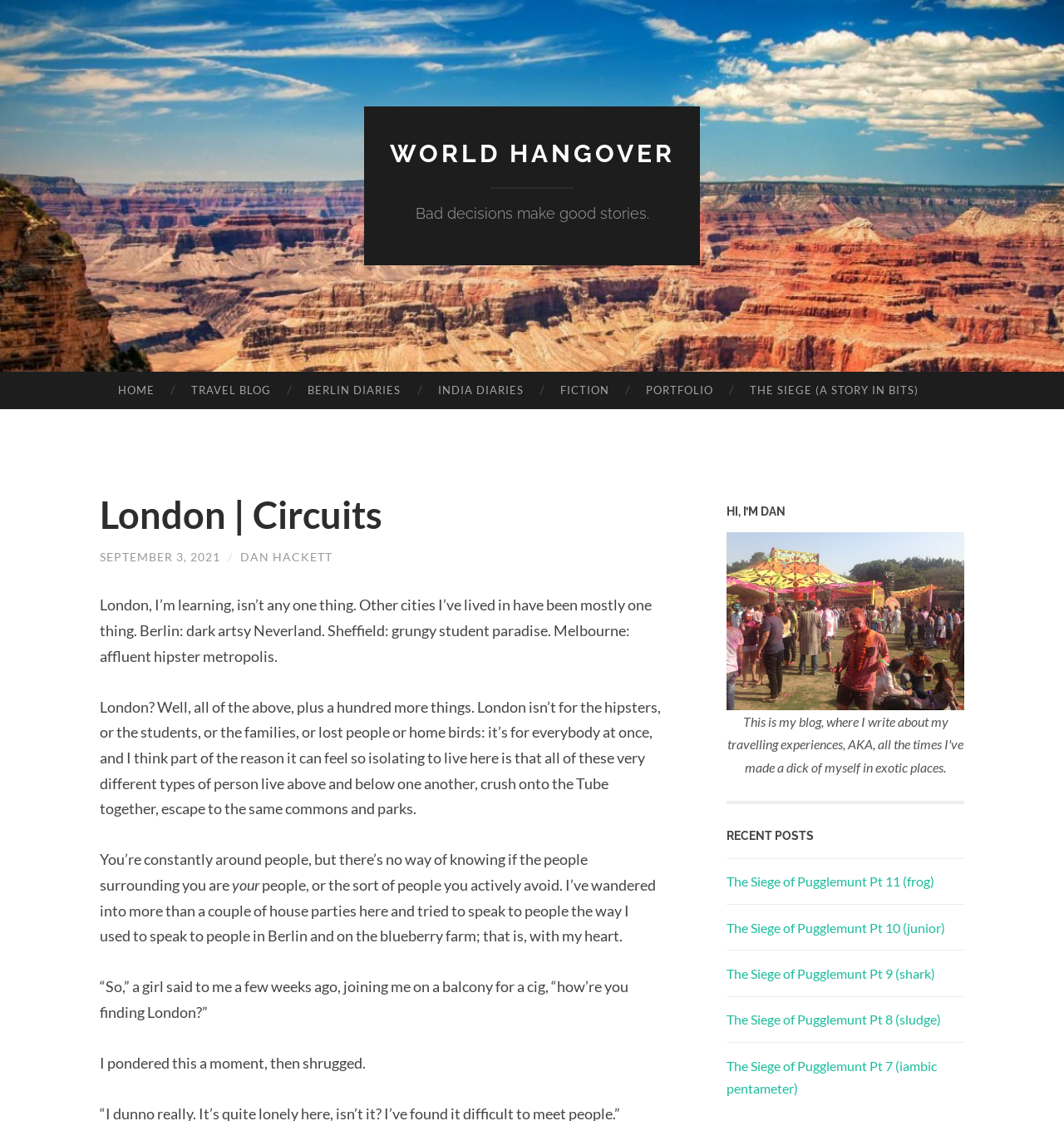Using the element description: "September 3, 2021", determine the bounding box coordinates for the specified UI element. The coordinates should be four float numbers between 0 and 1, [left, top, right, bottom].

[0.094, 0.49, 0.207, 0.503]